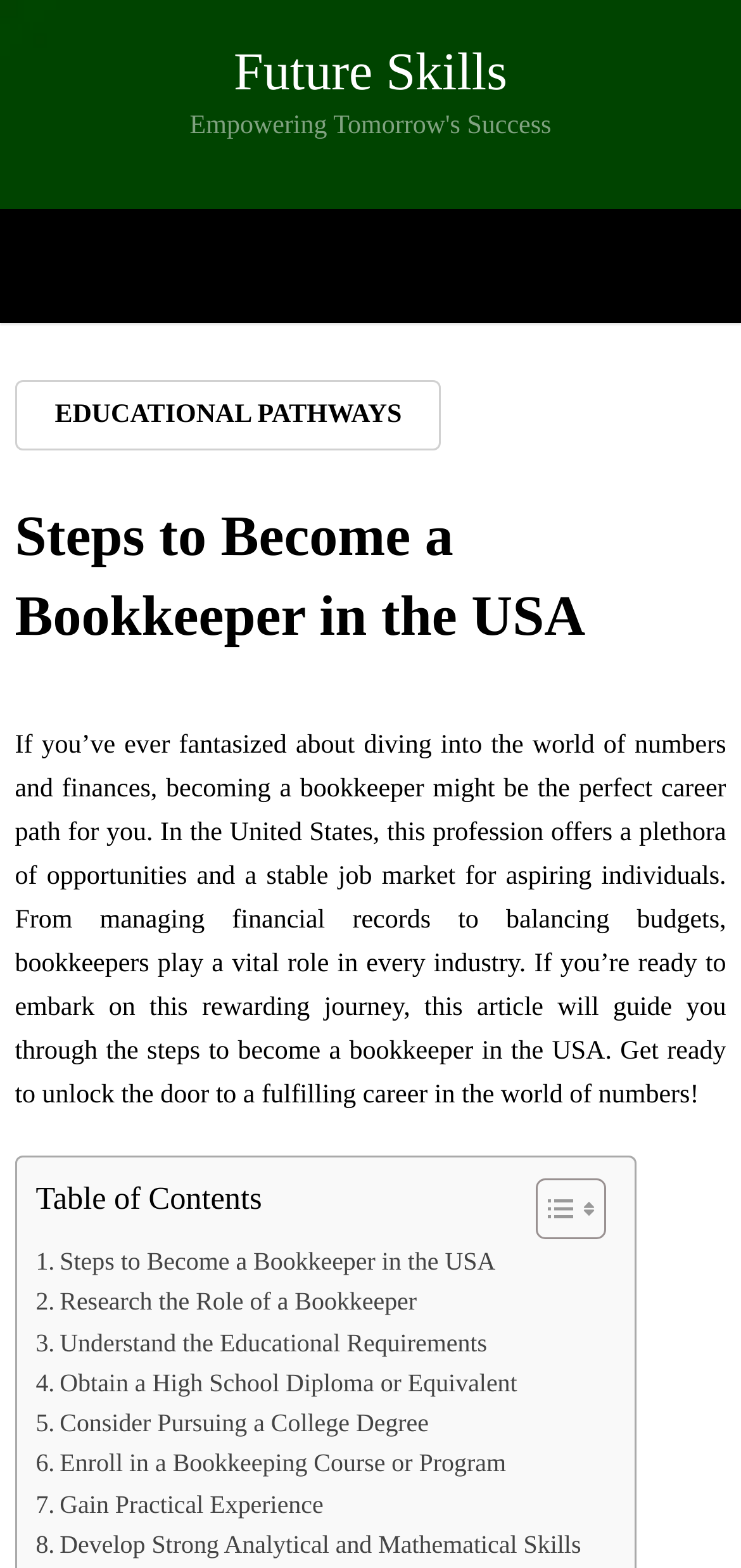Determine the bounding box coordinates of the clickable element to achieve the following action: 'Check the last comment of the topic 'Why can't I find an unsubscribe option in my account?''. Provide the coordinates as four float values between 0 and 1, formatted as [left, top, right, bottom].

None